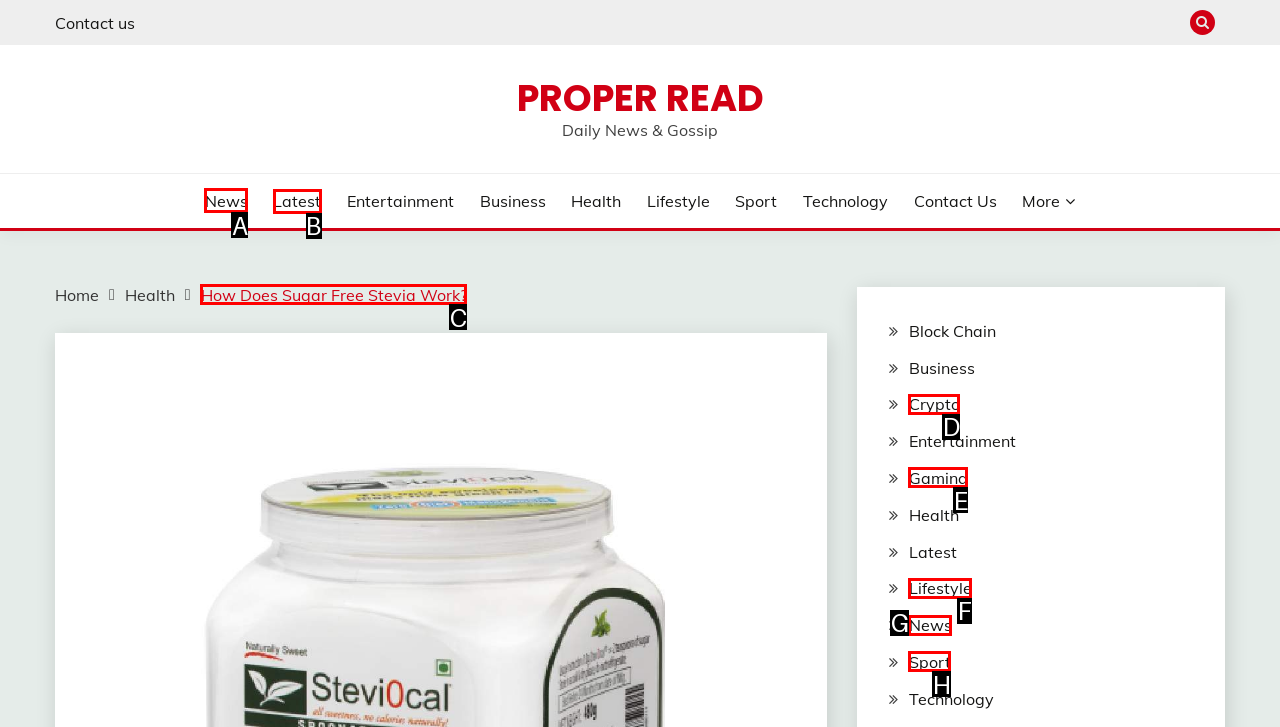Indicate the letter of the UI element that should be clicked to accomplish the task: check latest news. Answer with the letter only.

B